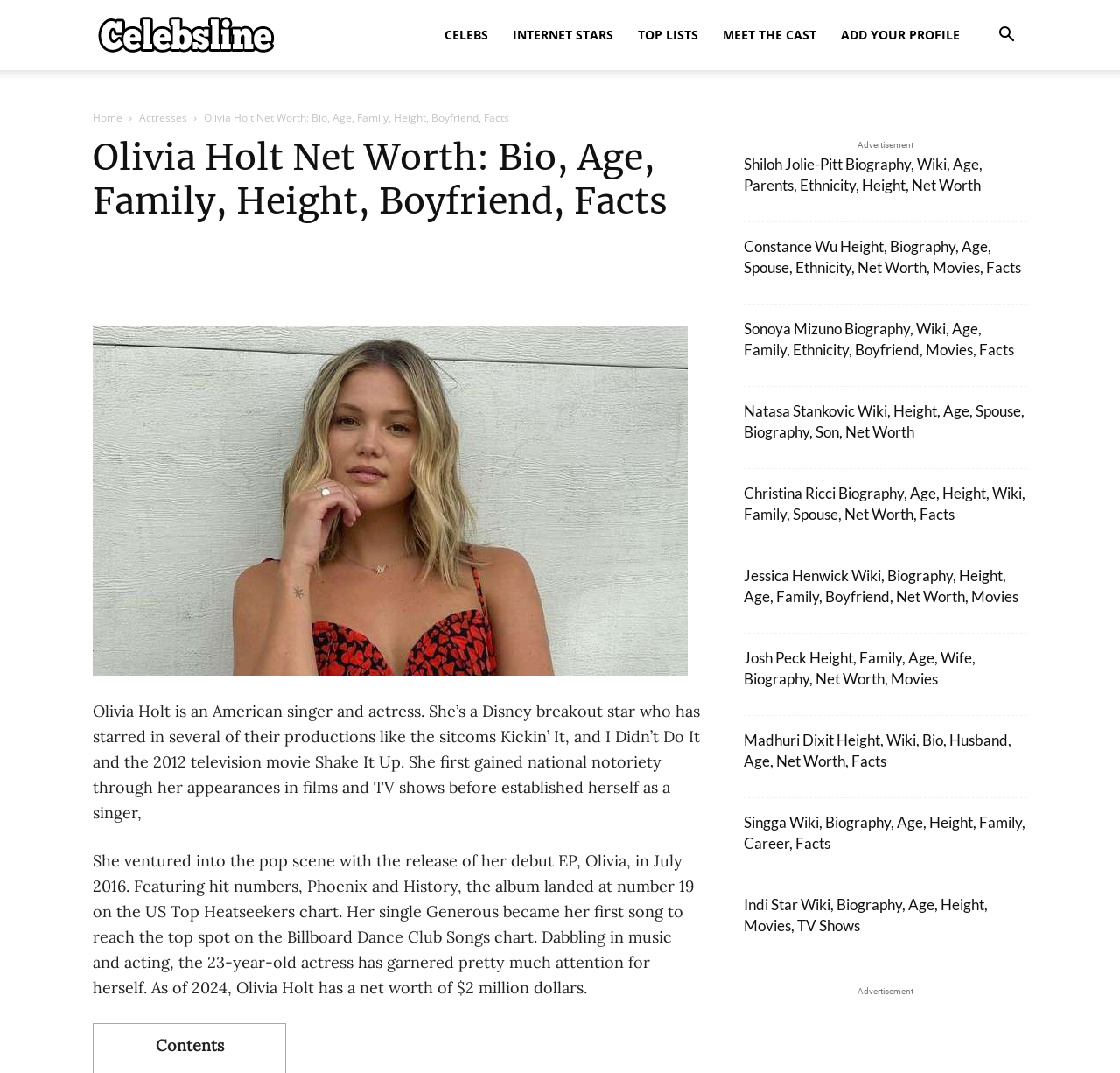What is Olivia Holt's profession?
Please respond to the question thoroughly and include all relevant details.

Based on the webpage, Olivia Holt is described as an American singer and actress, which indicates that she has a dual profession in the entertainment industry.